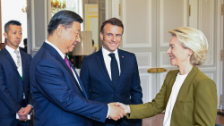What is the likely topic of discussion between China and EU representatives?
Based on the screenshot, respond with a single word or phrase.

Trade relations, climate change, and geopolitical security